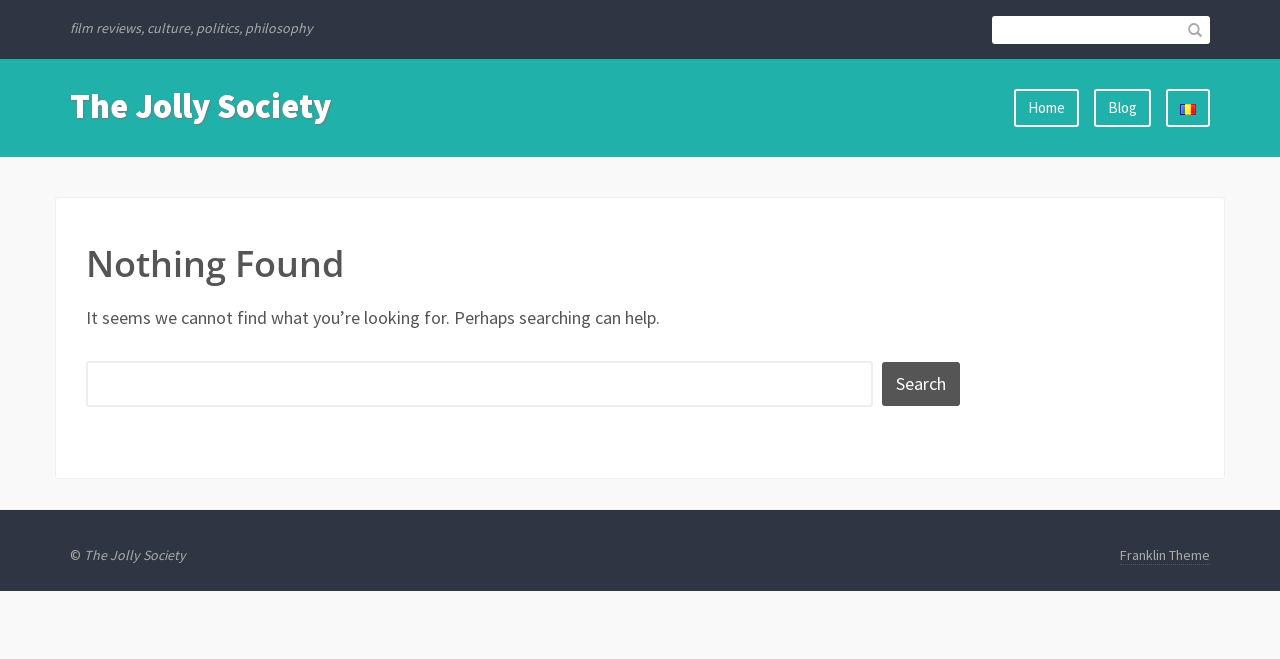Convey a detailed summary of the webpage, mentioning all key elements.

The webpage is about George Orwell and The Jolly Society, with a focus on film reviews, culture, politics, and philosophy. At the top, there is a search bar with a magnifying glass icon on the right side, allowing users to search for specific content. Below the search bar, there are four links: "The Jolly Society", "Home", "Blog", and "Română", with the latter having a small flag icon next to it.

The main content area is divided into an article section, where a heading "Nothing Found" is displayed, indicating that the user's search query did not yield any results. A paragraph of text explains that searching can help find what the user is looking for. Below this text, there is another search bar with a text box and a "Search" button.

At the bottom of the page, there is a footer section with copyright information, a link to "The Jolly Society", and a link to "Franklin Theme".